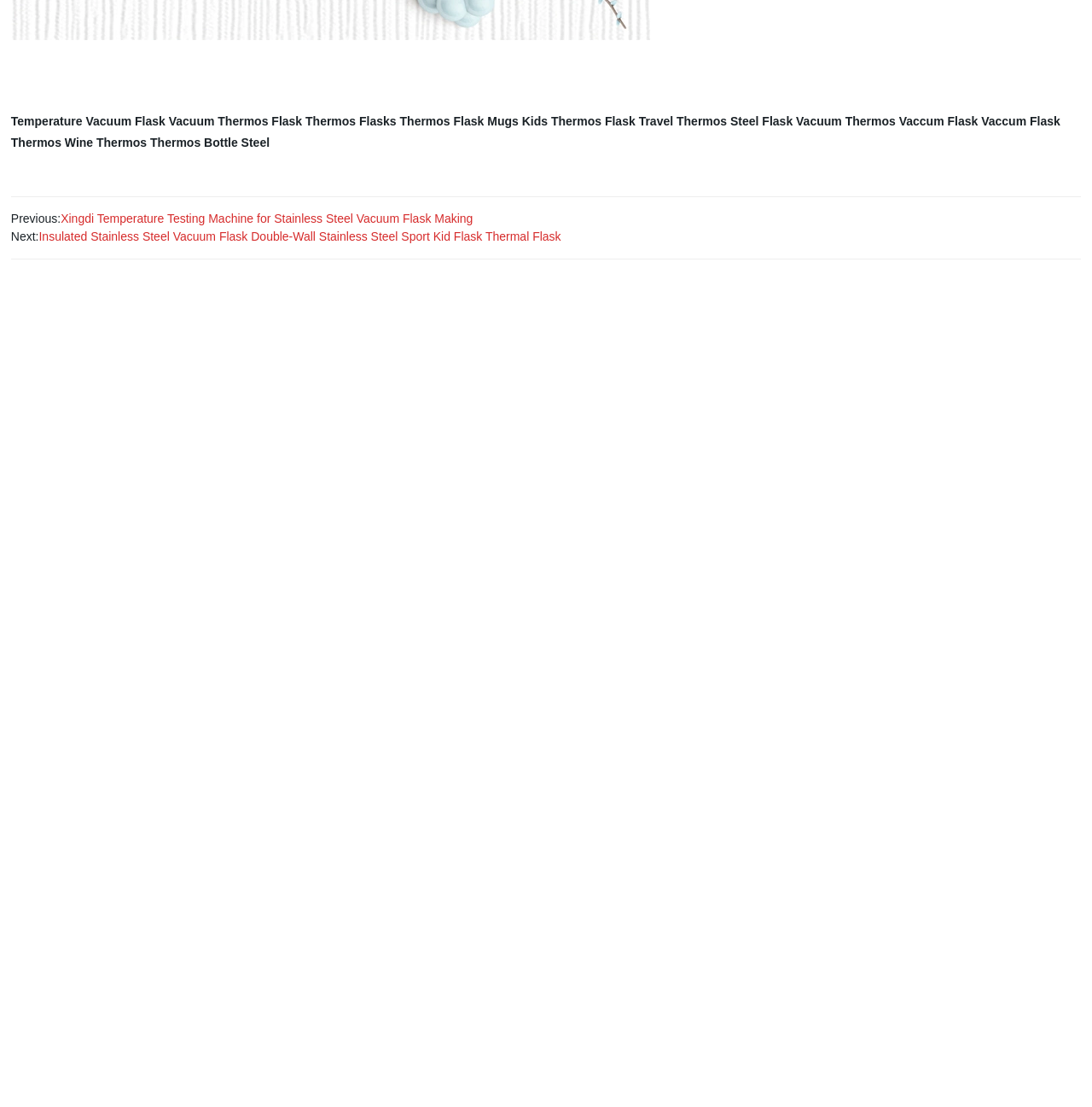Determine the bounding box coordinates of the clickable region to follow the instruction: "Click on Previous".

[0.924, 0.327, 0.942, 0.339]